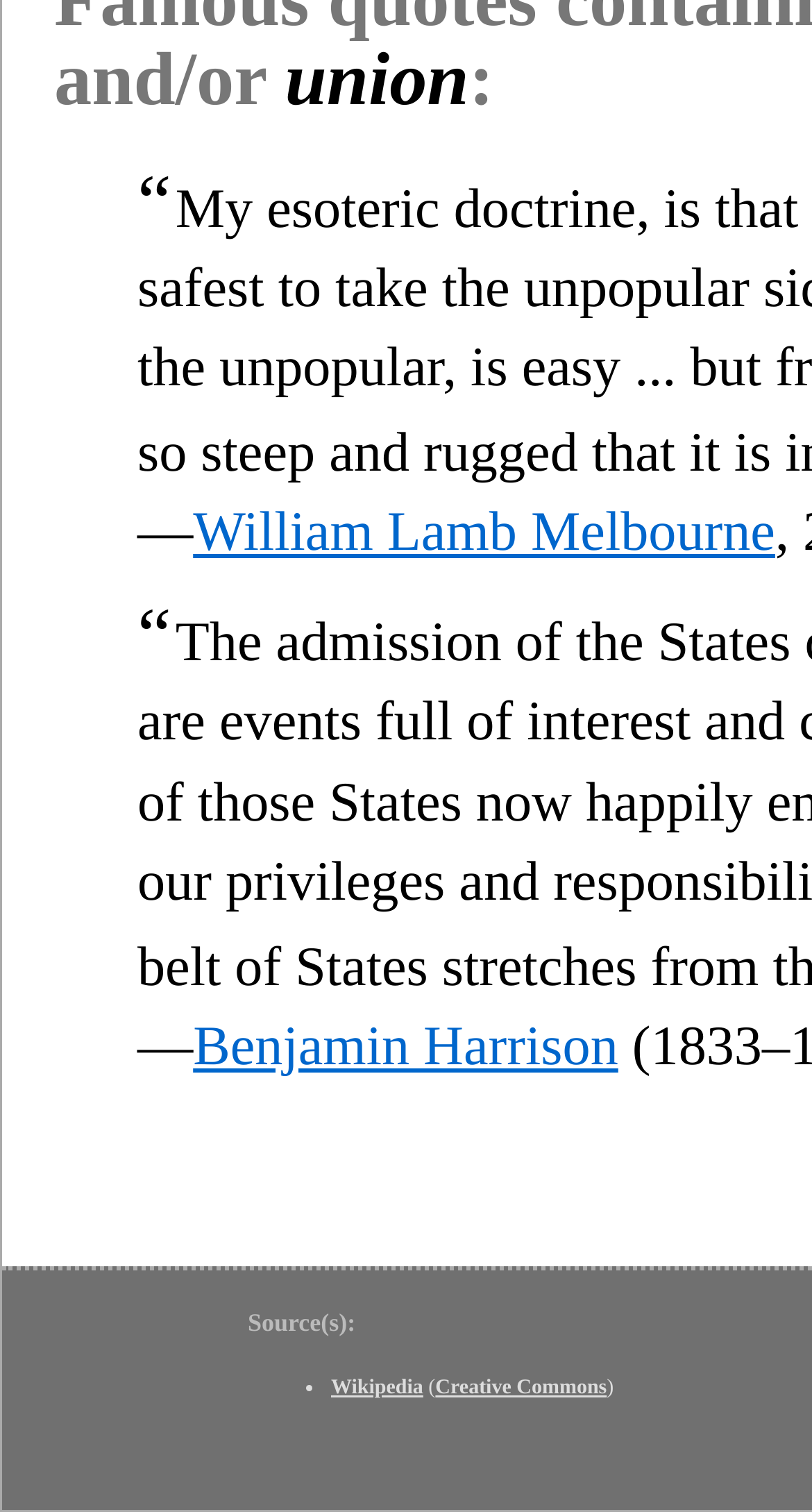What is the first quoted text?
Based on the visual information, provide a detailed and comprehensive answer.

The first quoted text is the static text element with bounding box coordinates [0.169, 0.104, 0.211, 0.161], which is located at the top of the webpage.